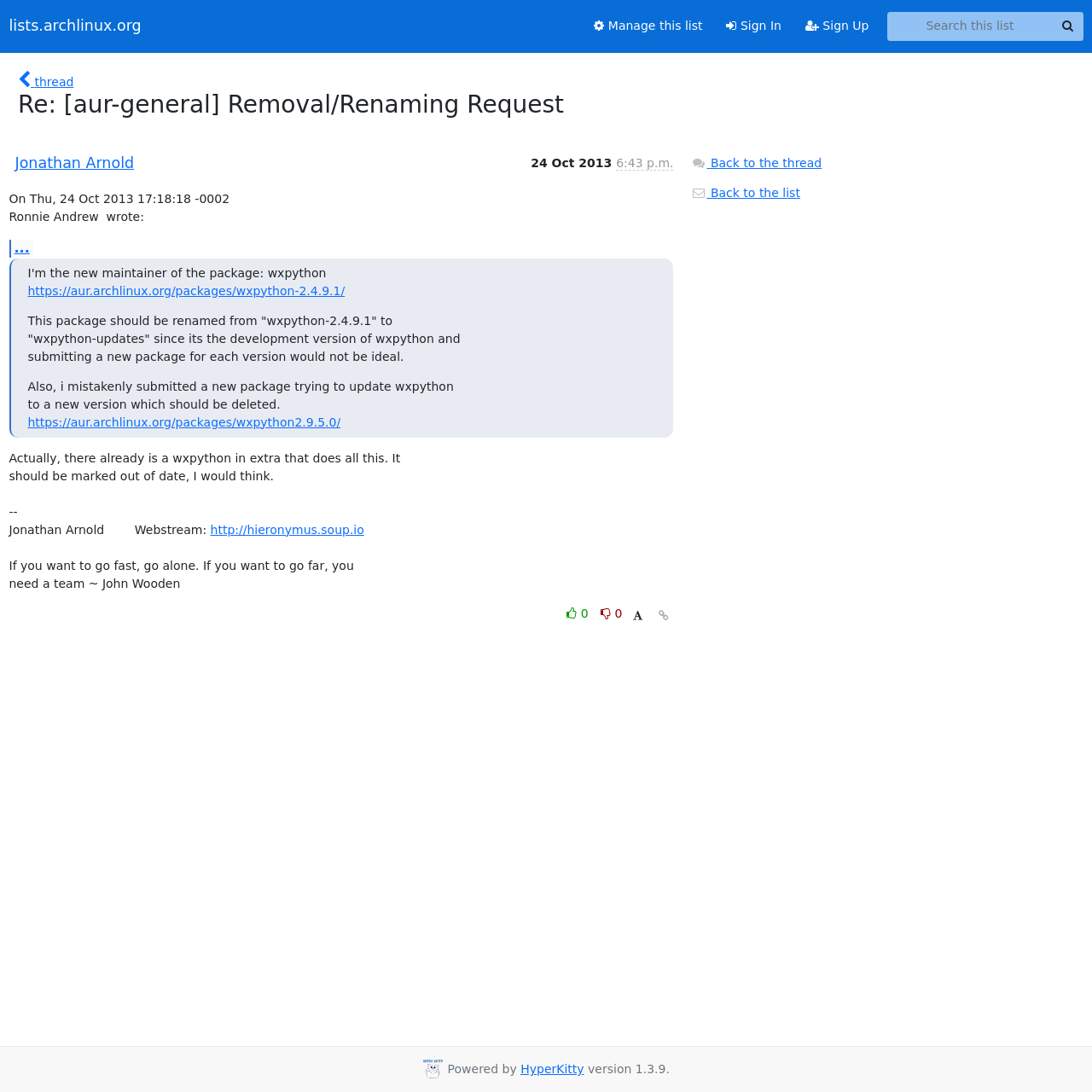Extract the main title from the webpage and generate its text.

Re: [aur-general] Removal/Renaming Request